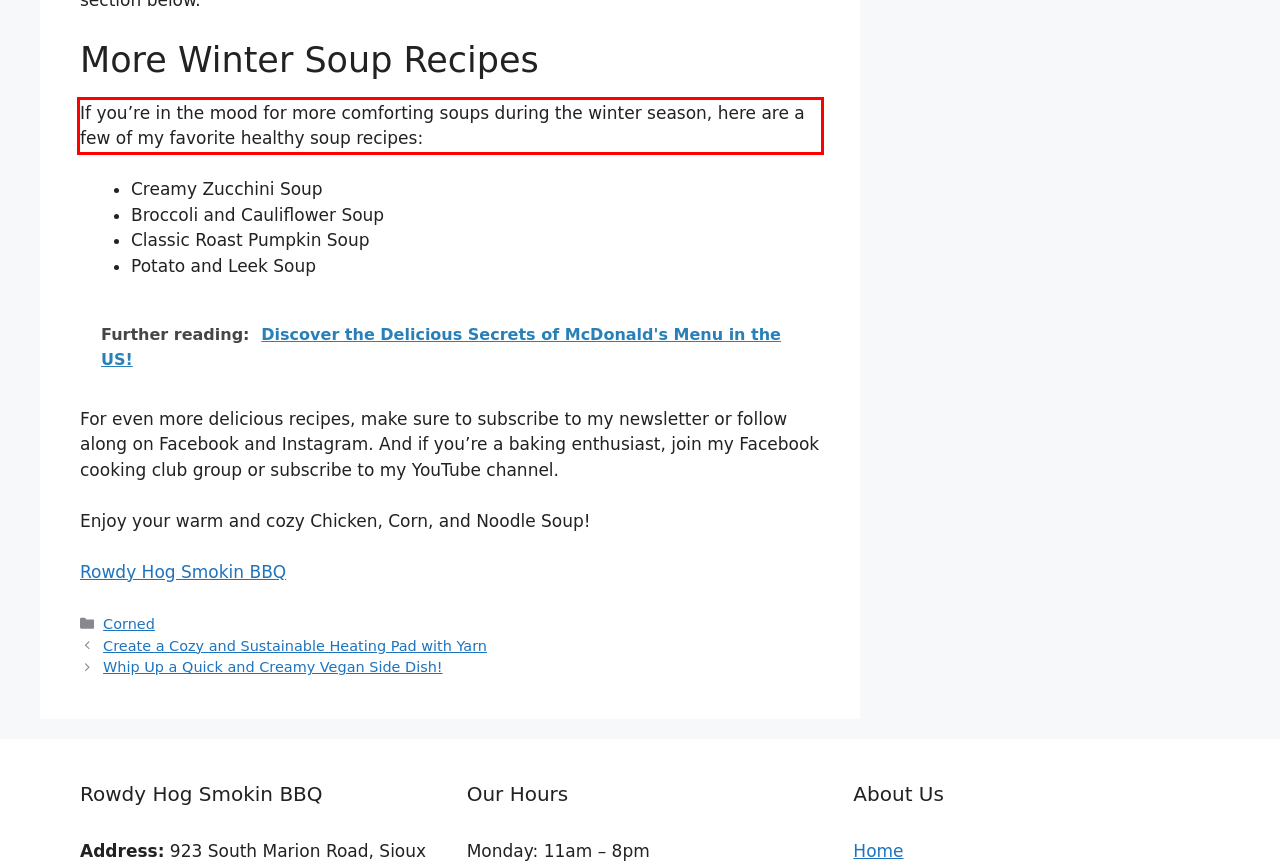Your task is to recognize and extract the text content from the UI element enclosed in the red bounding box on the webpage screenshot.

If you’re in the mood for more comforting soups during the winter season, here are a few of my favorite healthy soup recipes: